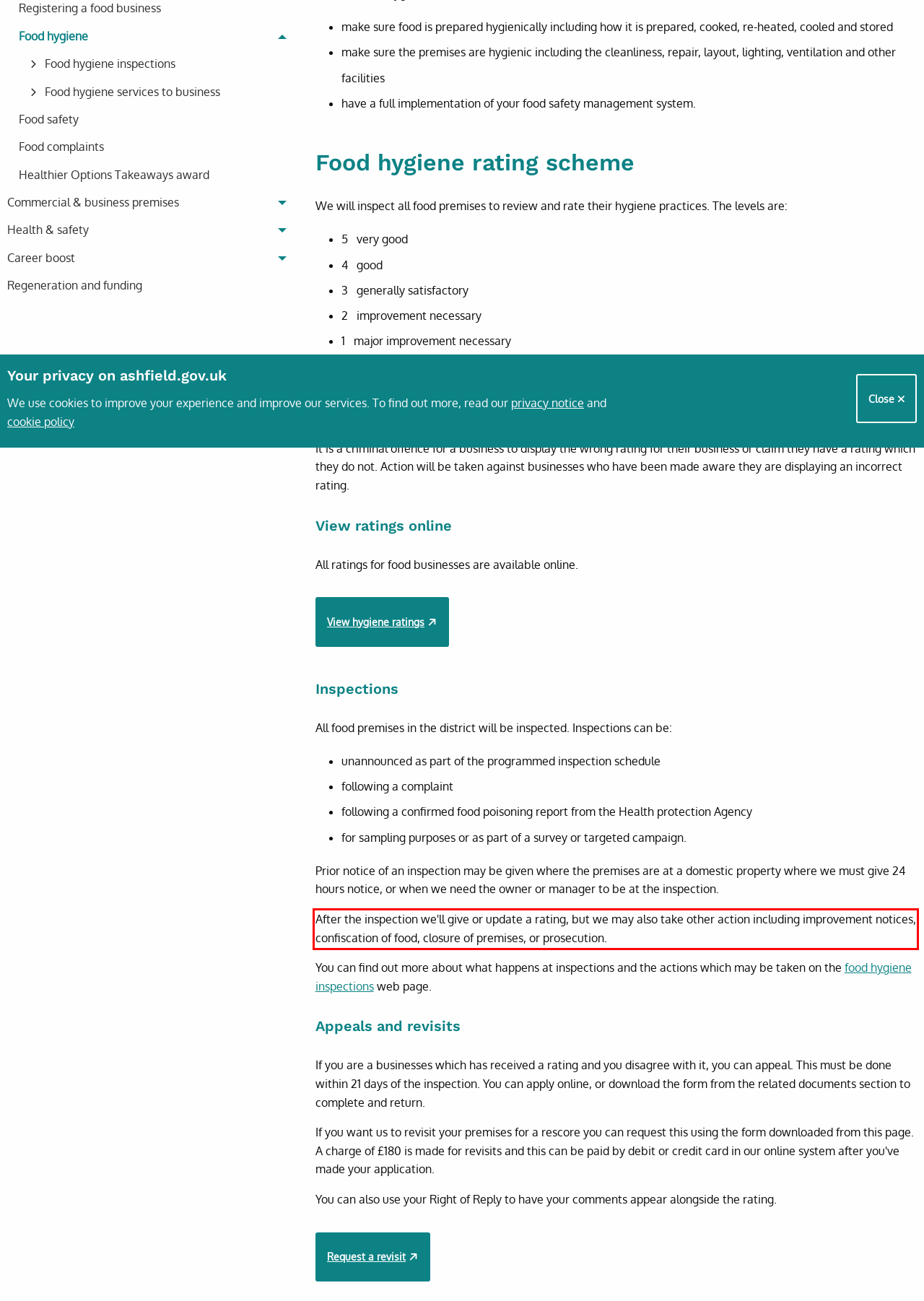With the given screenshot of a webpage, locate the red rectangle bounding box and extract the text content using OCR.

After the inspection we'll give or update a rating, but we may also take other action including improvement notices, confiscation of food, closure of premises, or prosecution.